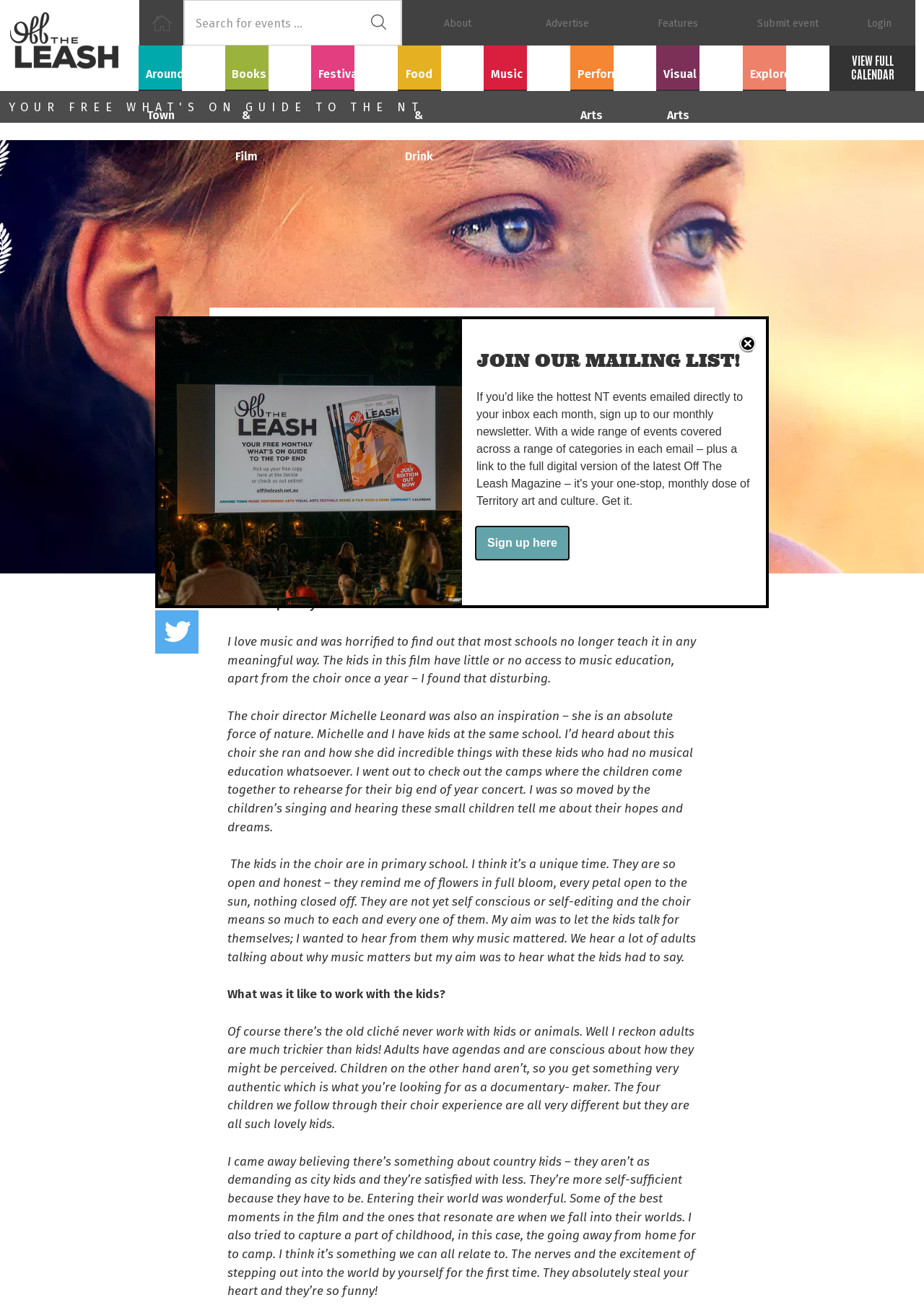Please provide a comprehensive answer to the question below using the information from the image: What is the purpose of the search box?

The question can be answered by understanding the functionality of the search box, which is typically used to search for content within a website. In this case, the search box is present in the top navigation bar, indicating that it can be used to search the website.